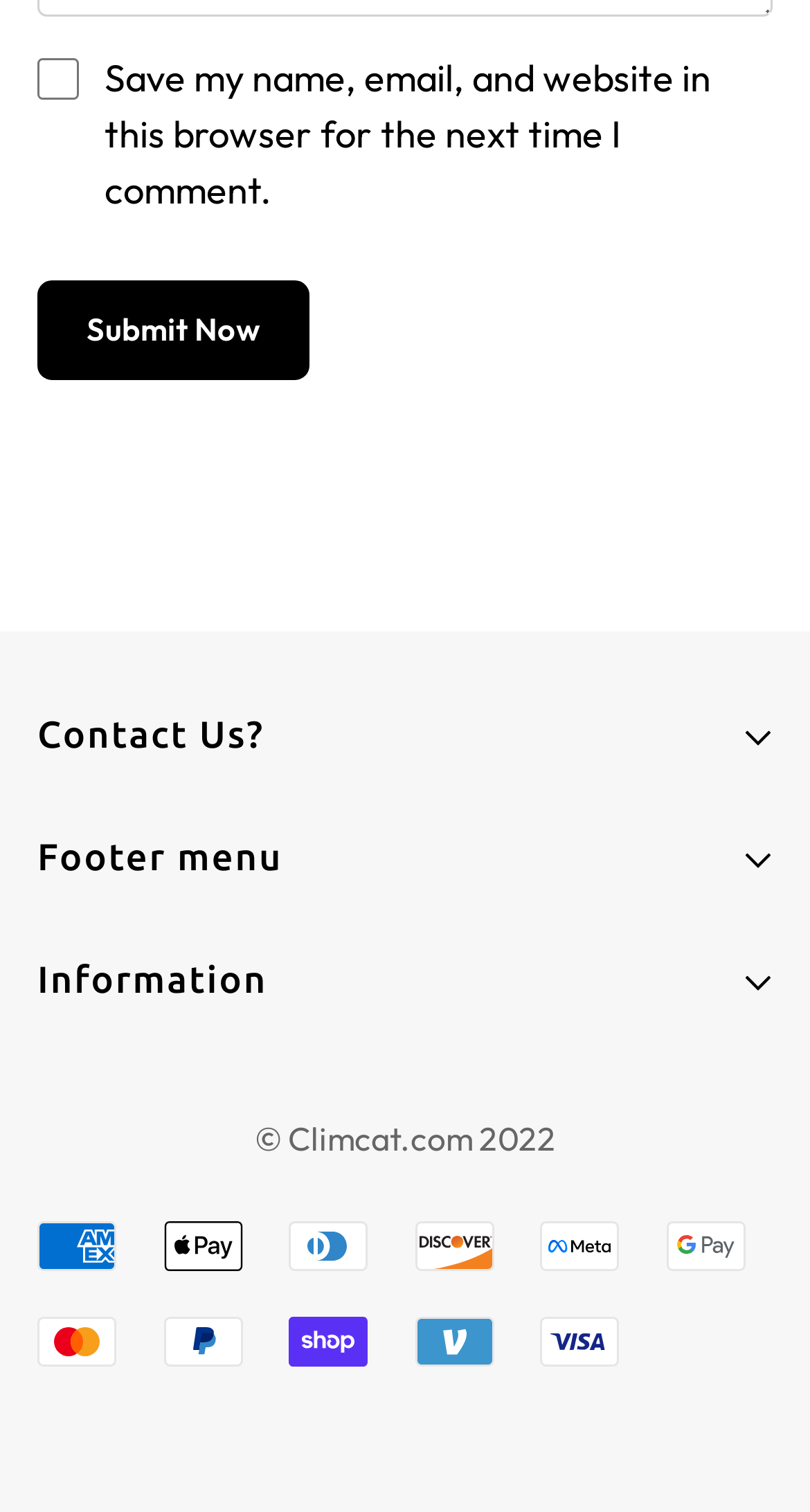What is the company's email address?
Using the visual information, reply with a single word or short phrase.

cs@climcat.com